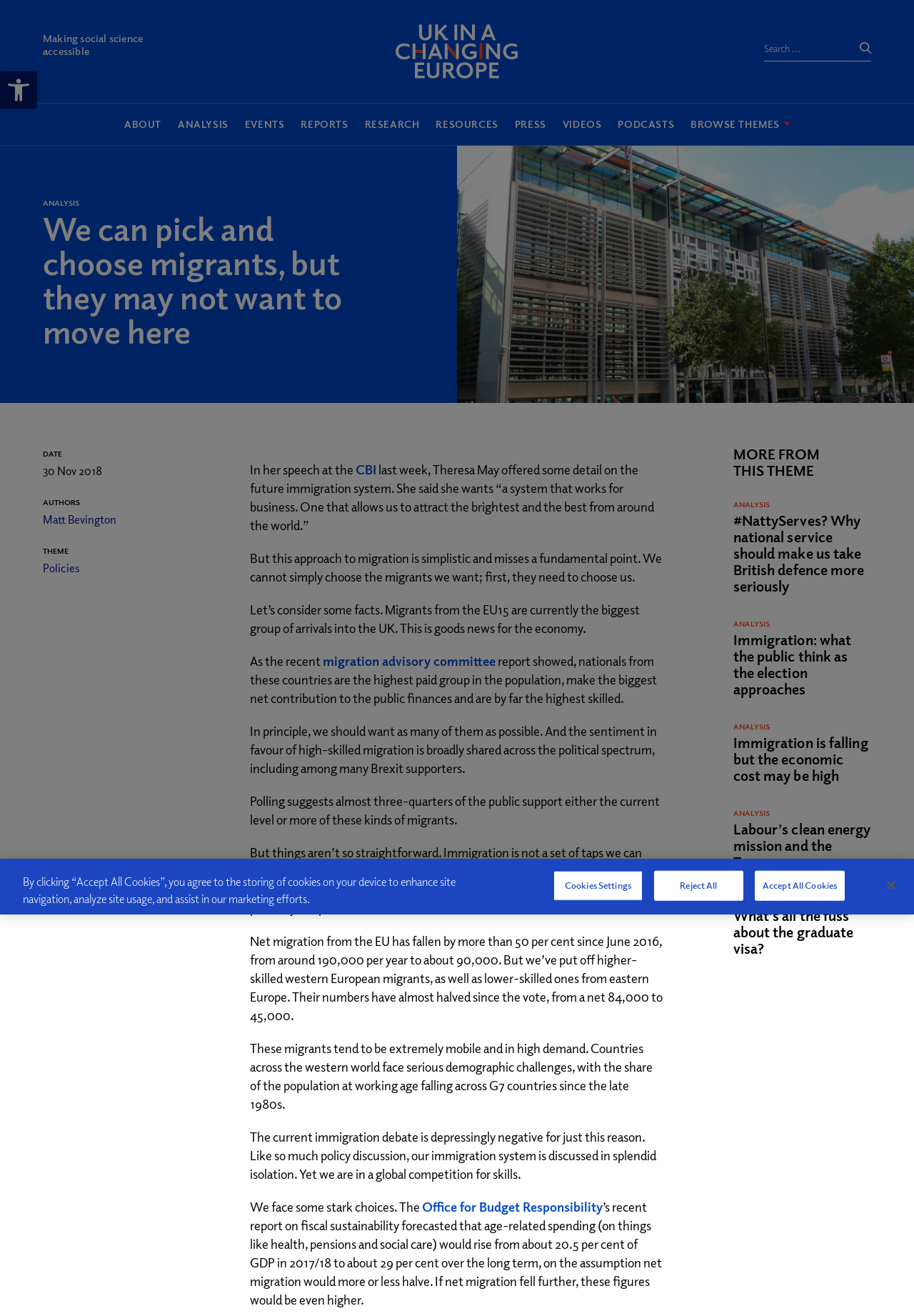Locate the UI element that matches the description Resources in the webpage screenshot. Return the bounding box coordinates in the format (top-left x, top-left y, bottom-right x, bottom-right y), with values ranging from 0 to 1.

[0.477, 0.09, 0.545, 0.099]